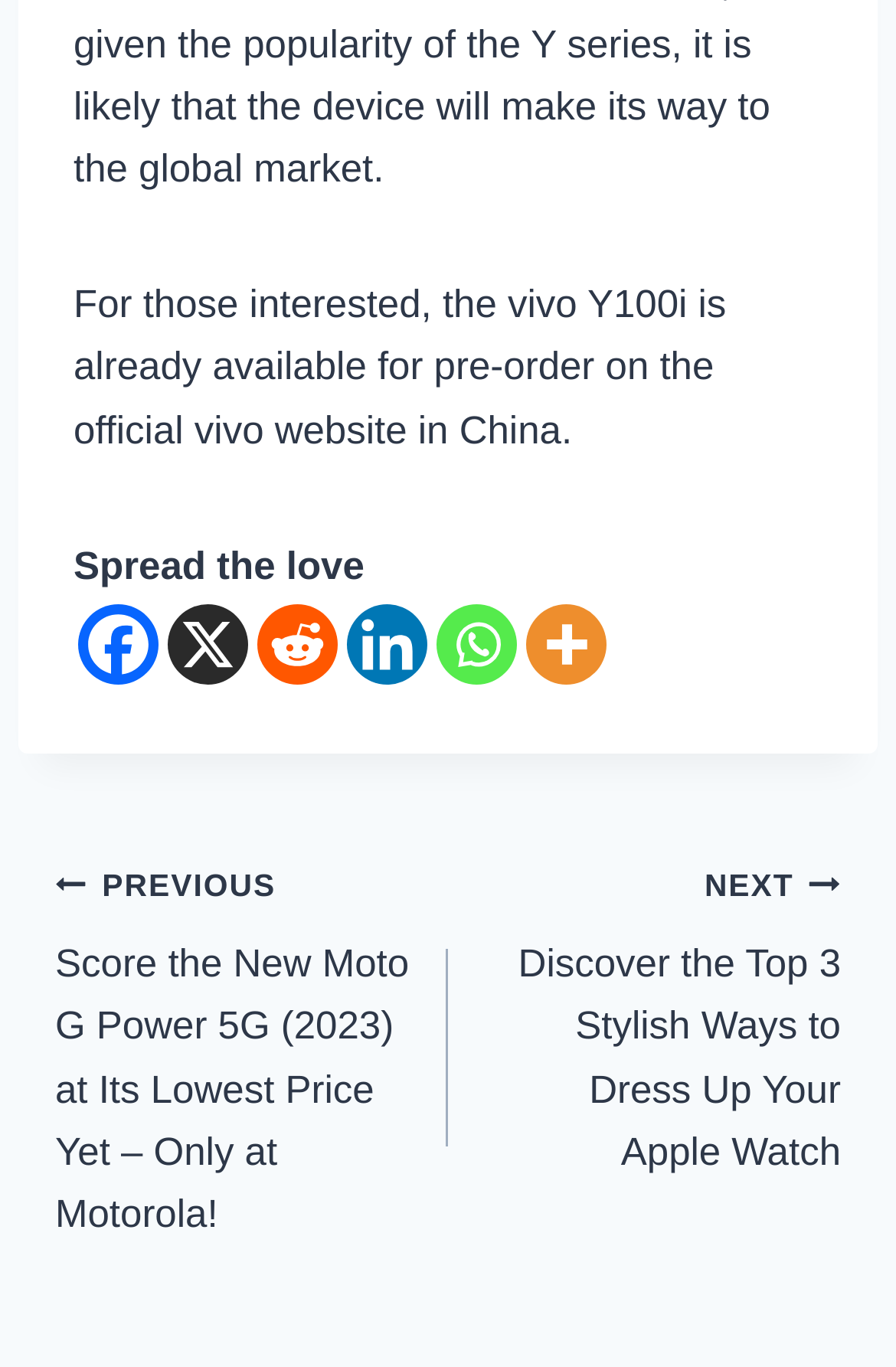Determine the coordinates of the bounding box for the clickable area needed to execute this instruction: "Share on Reddit".

[0.287, 0.442, 0.377, 0.501]